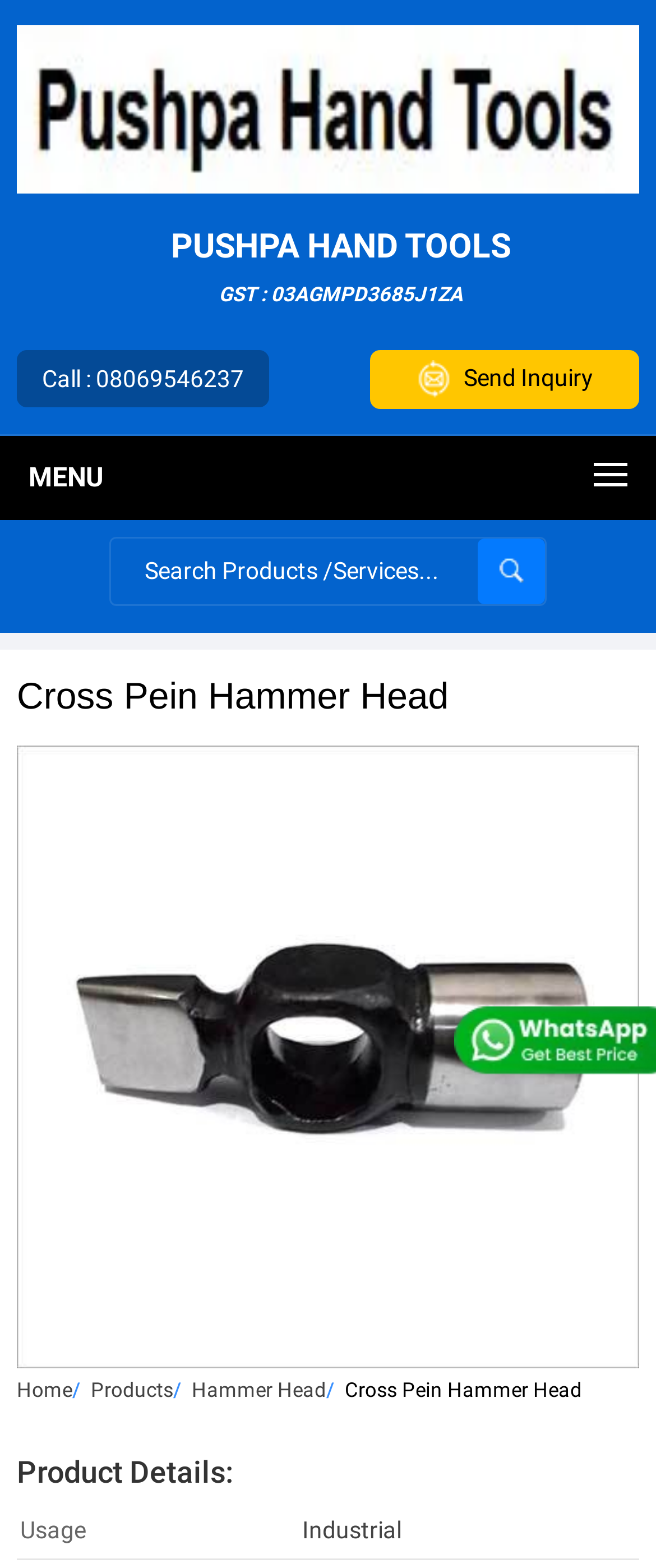What is the company name?
Craft a detailed and extensive response to the question.

The company name is obtained from the link and image elements at the top of the webpage, which both have the text 'PUSHPA HAND TOOLS'.